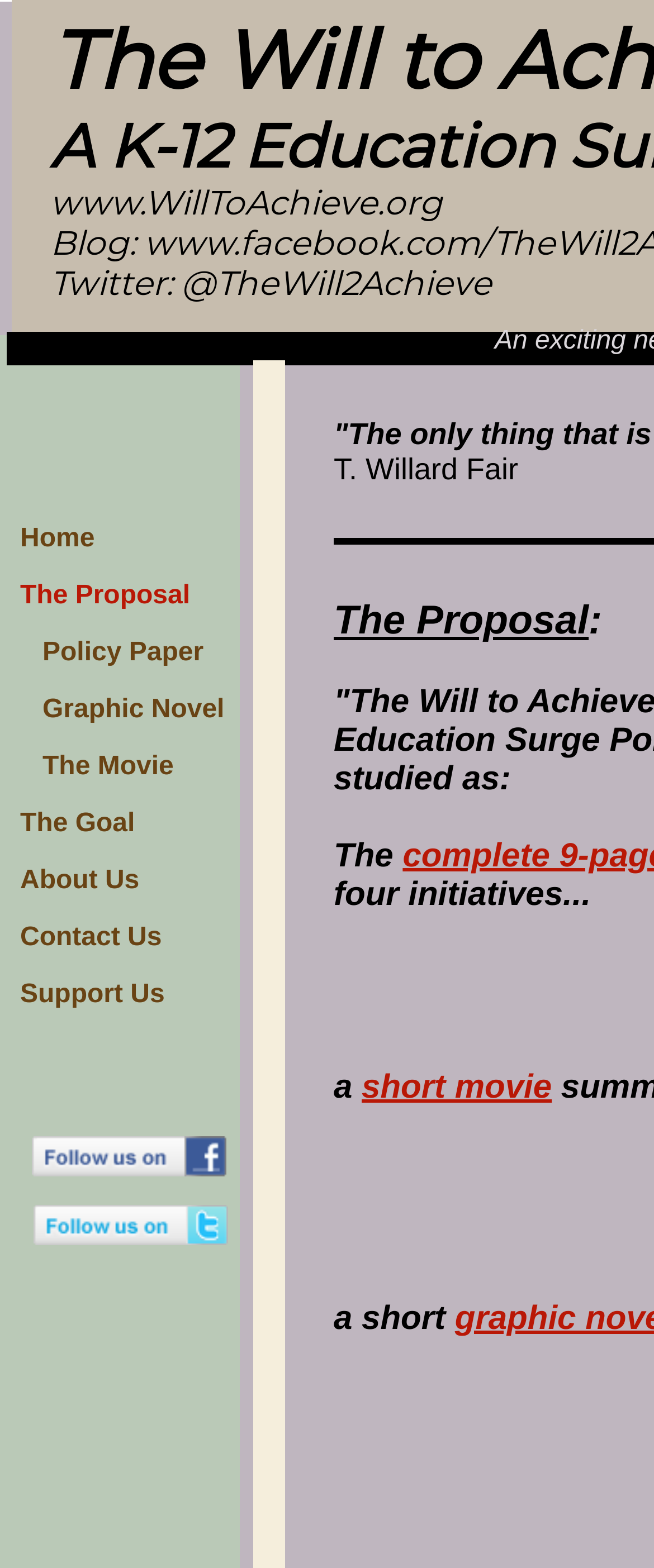Kindly determine the bounding box coordinates for the clickable area to achieve the given instruction: "Check the Twitter link".

[0.077, 0.168, 0.751, 0.193]